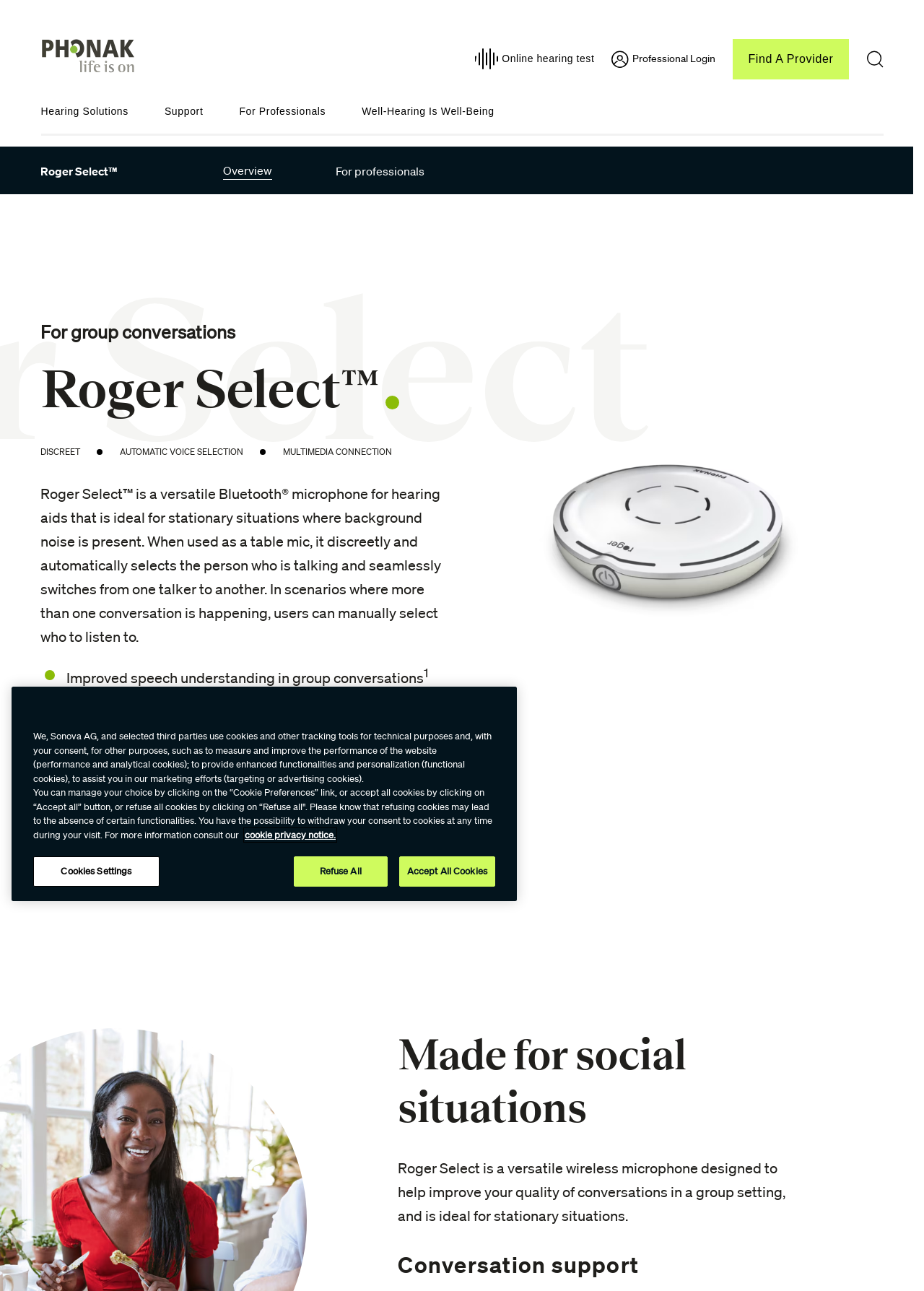Use a single word or phrase to answer the following:
What is the benefit of using the Roger Select microphone?

Improved speech understanding